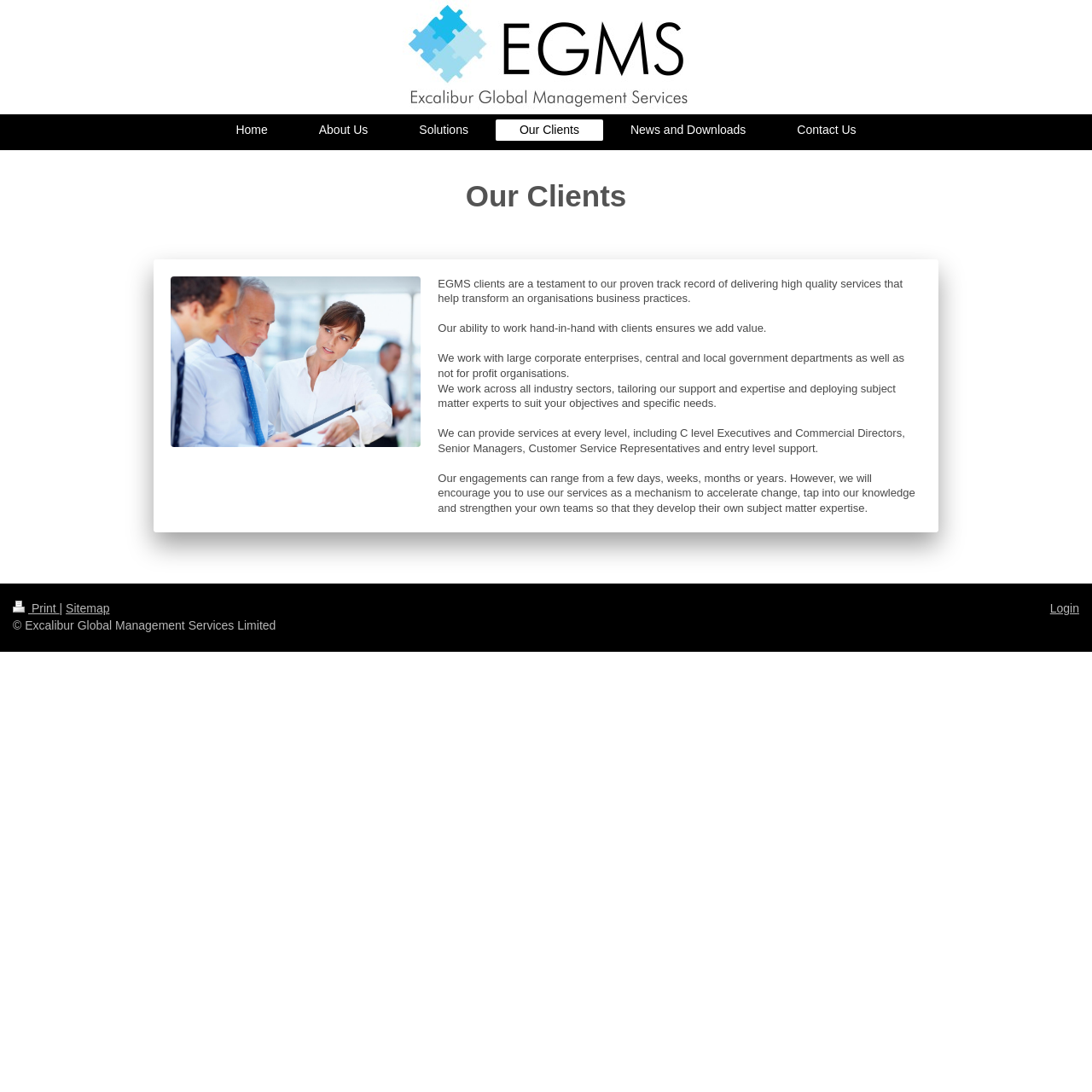Answer the following query concisely with a single word or phrase:
What is the duration of the company's engagements?

From days to years